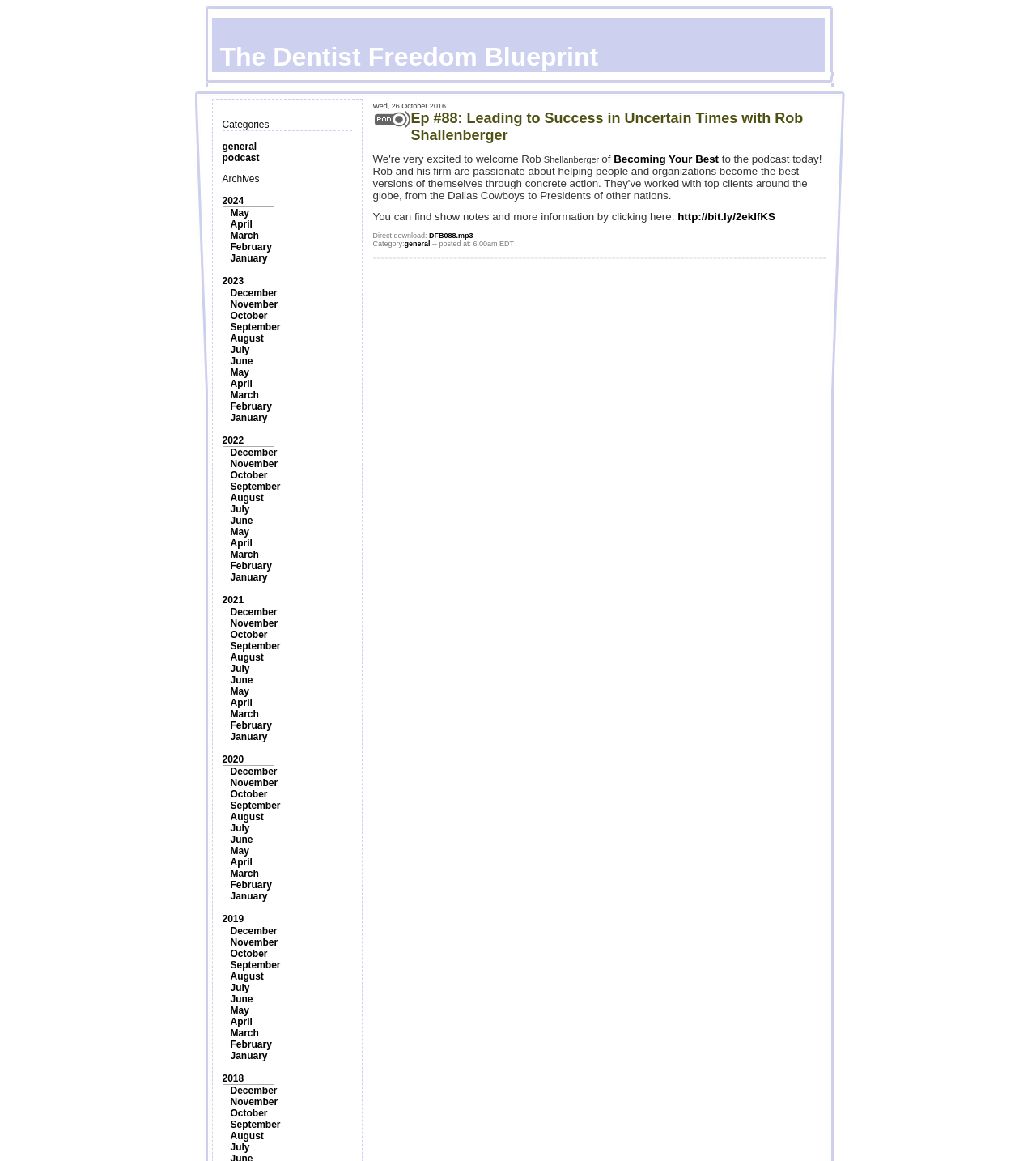Please identify the bounding box coordinates of the area I need to click to accomplish the following instruction: "Explore the archives for 2020".

[0.214, 0.649, 0.235, 0.659]